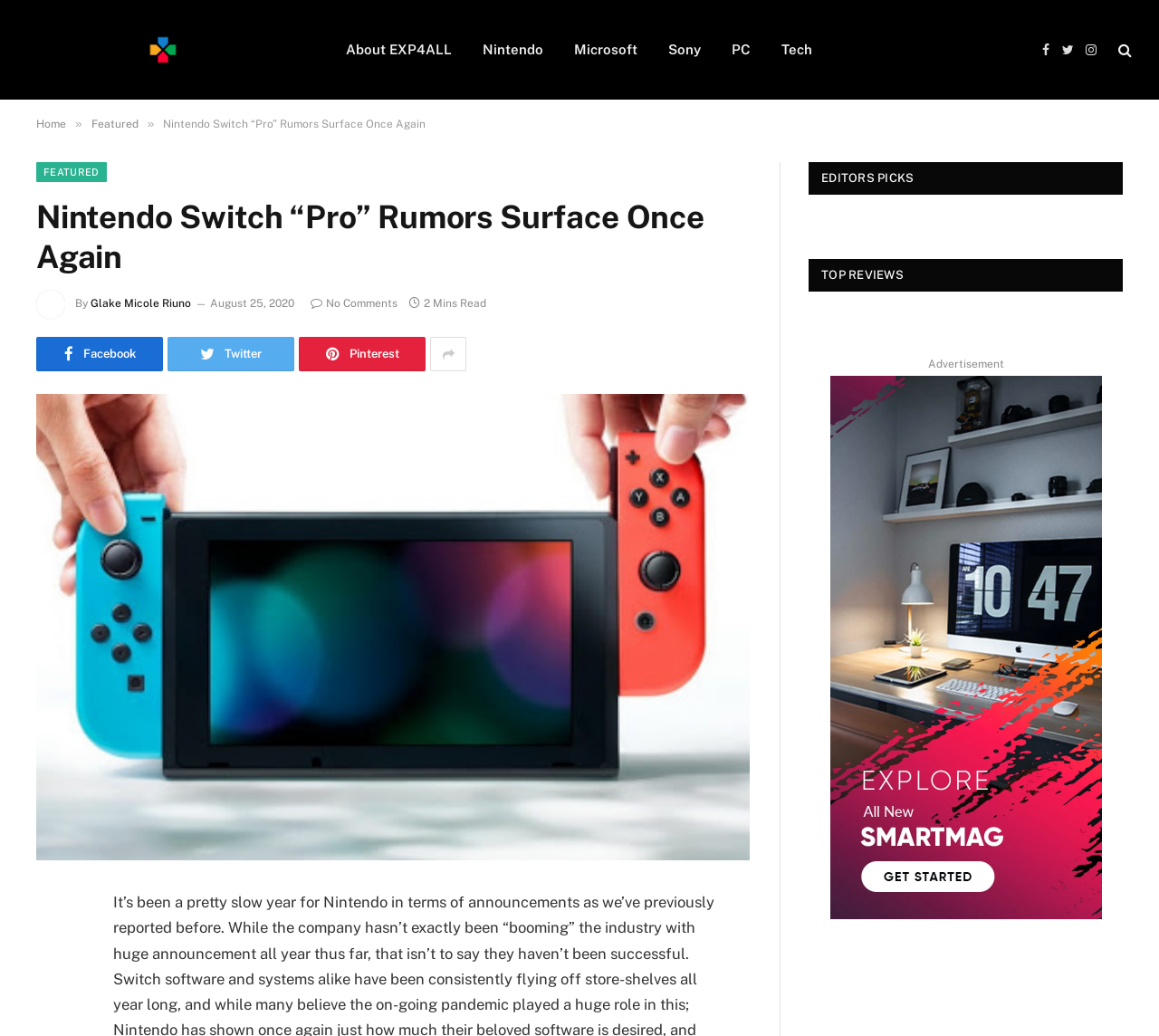Could you determine the bounding box coordinates of the clickable element to complete the instruction: "Click on EXP 4 ALL"? Provide the coordinates as four float numbers between 0 and 1, i.e., [left, top, right, bottom].

[0.023, 0.0, 0.258, 0.096]